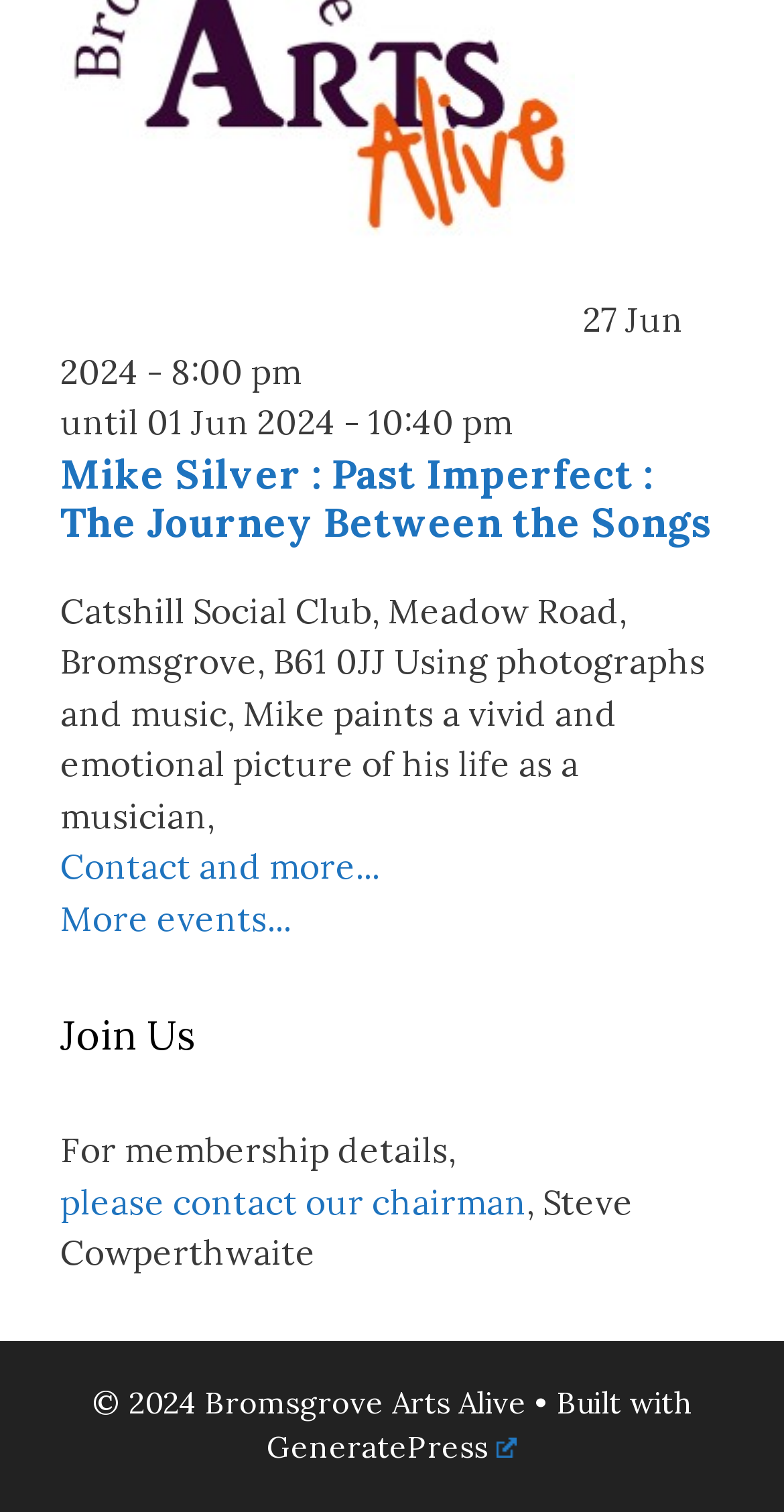Please give a concise answer to this question using a single word or phrase: 
What is the event title?

Mike Silver : Past Imperfect